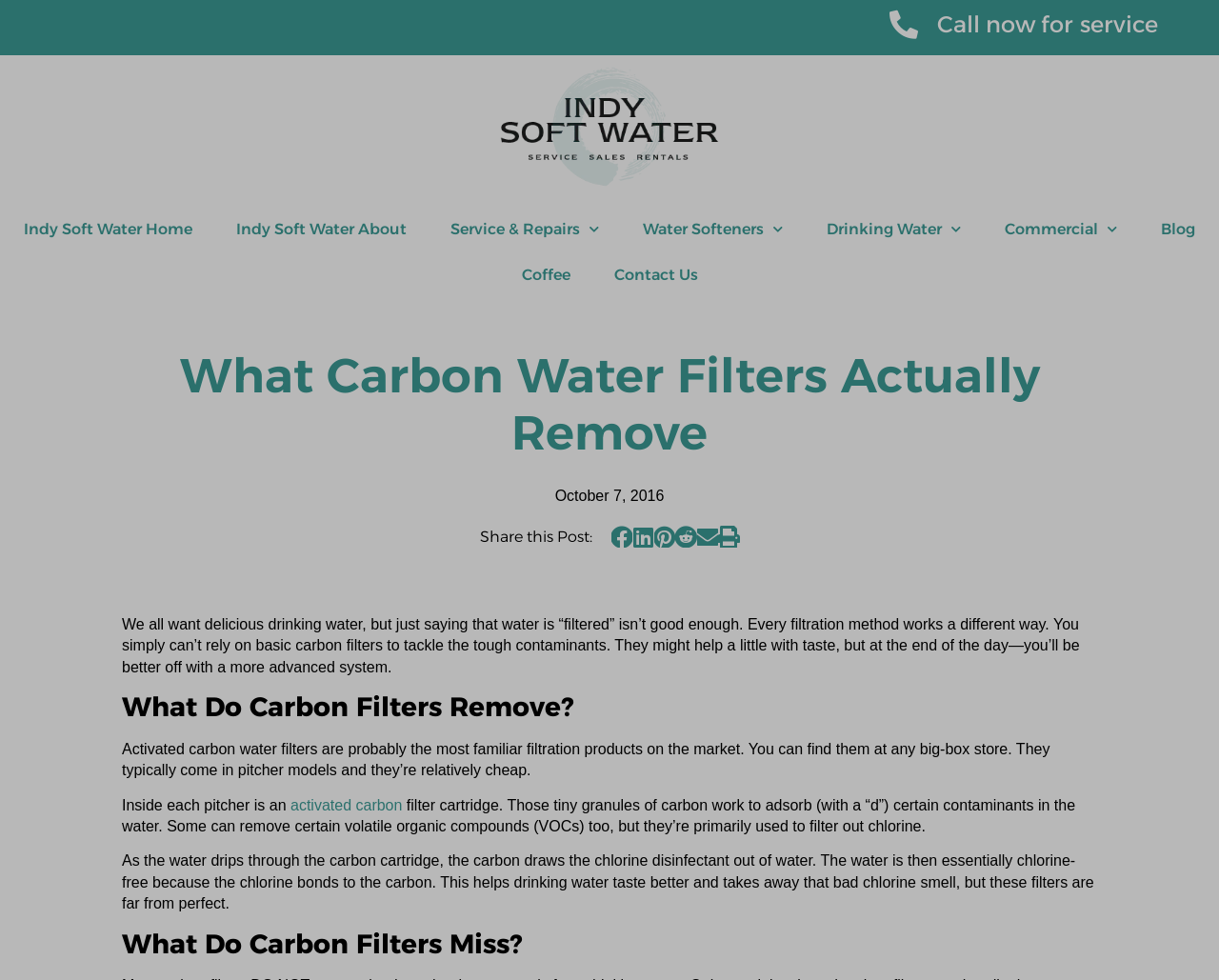Show the bounding box coordinates of the region that should be clicked to follow the instruction: "Open the 'Service & Repairs' menu."

[0.37, 0.224, 0.476, 0.243]